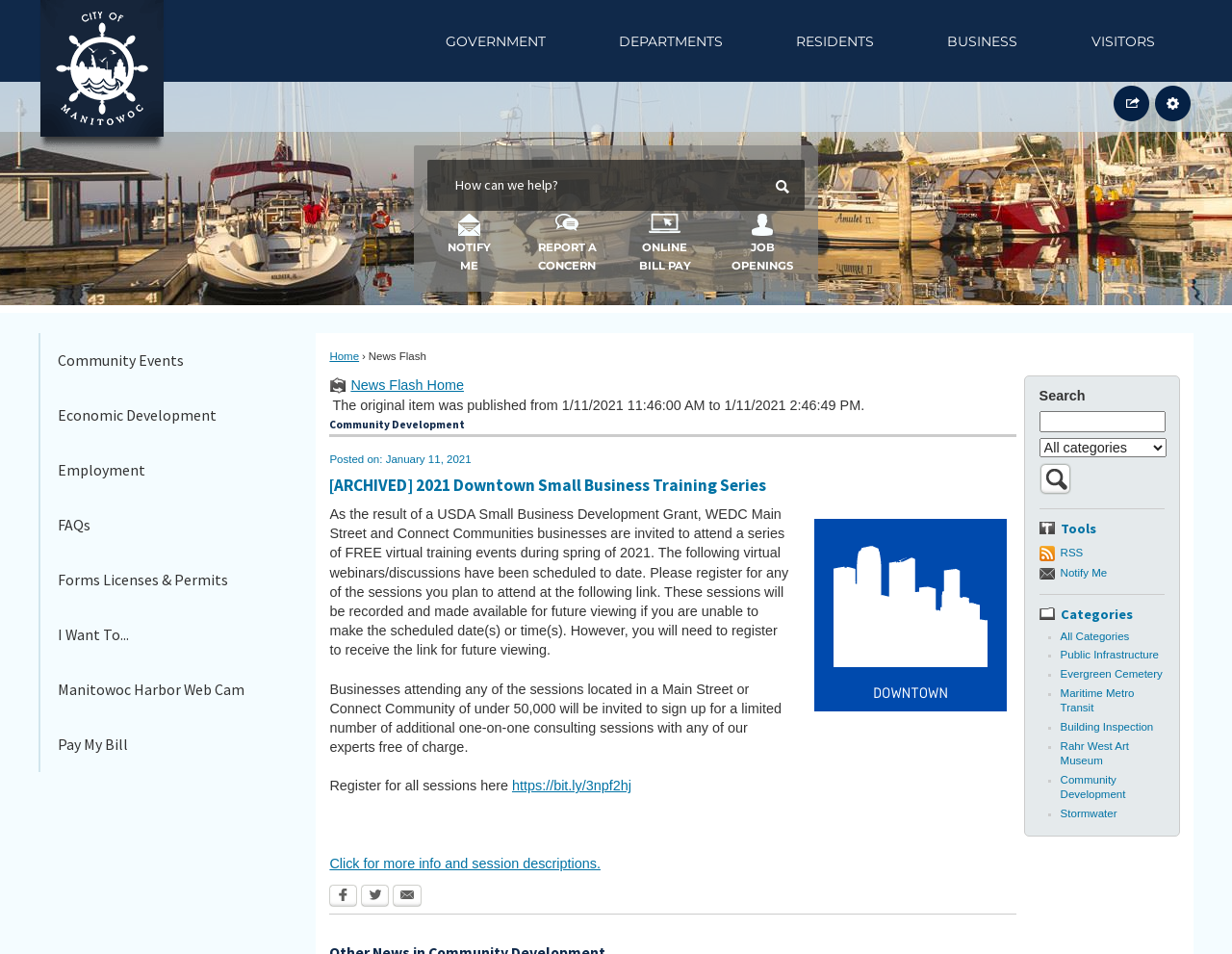What is the purpose of the virtual training events?
Observe the image and answer the question with a one-word or short phrase response.

Free virtual training